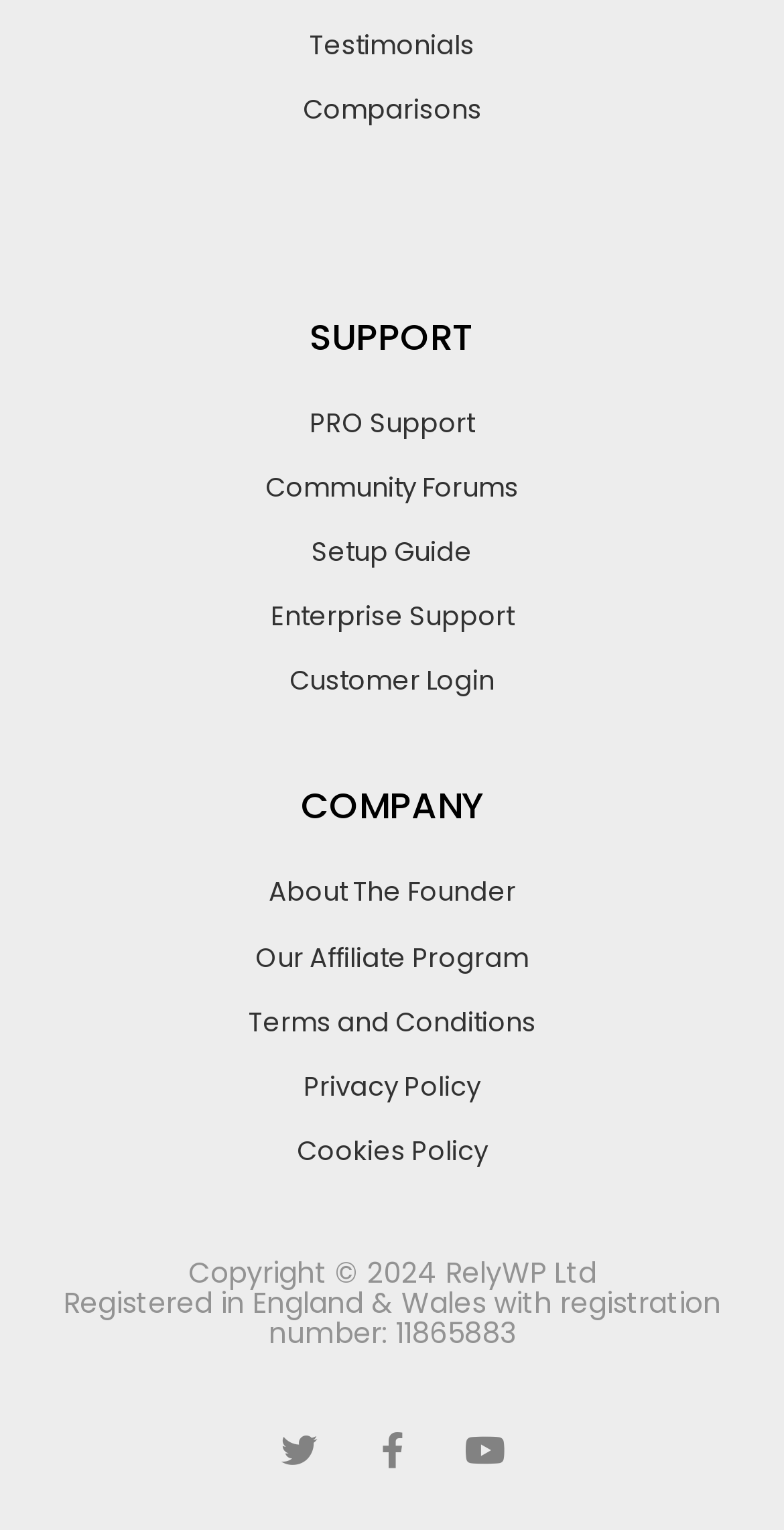How many links are there under 'SUPPORT'?
Please give a detailed and elaborate explanation in response to the question.

I counted the number of links under the 'SUPPORT' section, which are 'PRO Support', 'Community Forums', 'Setup Guide', 'Enterprise Support', and 'Customer Login'.